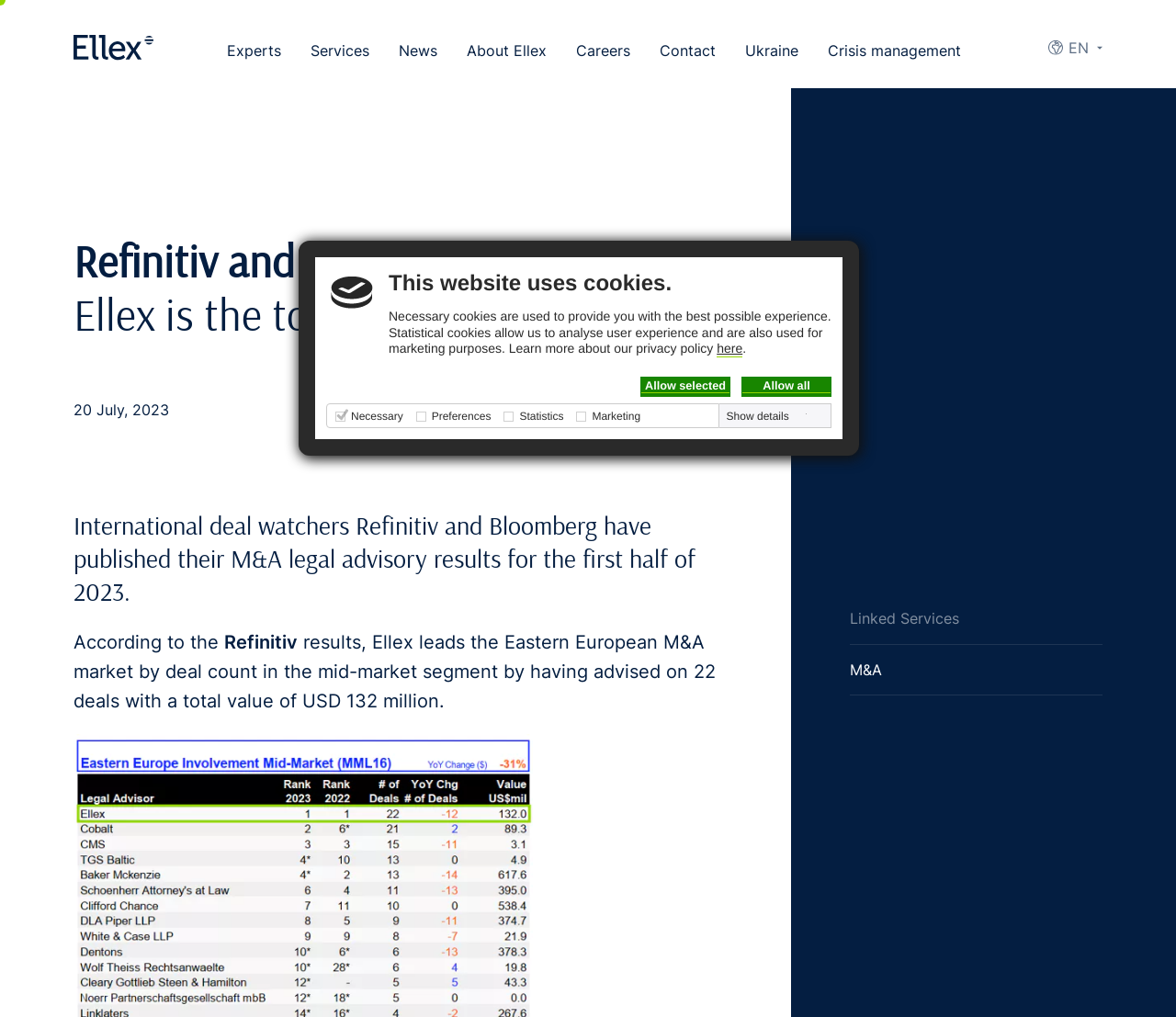How many deals did Ellex advise on?
Please use the image to provide a one-word or short phrase answer.

22